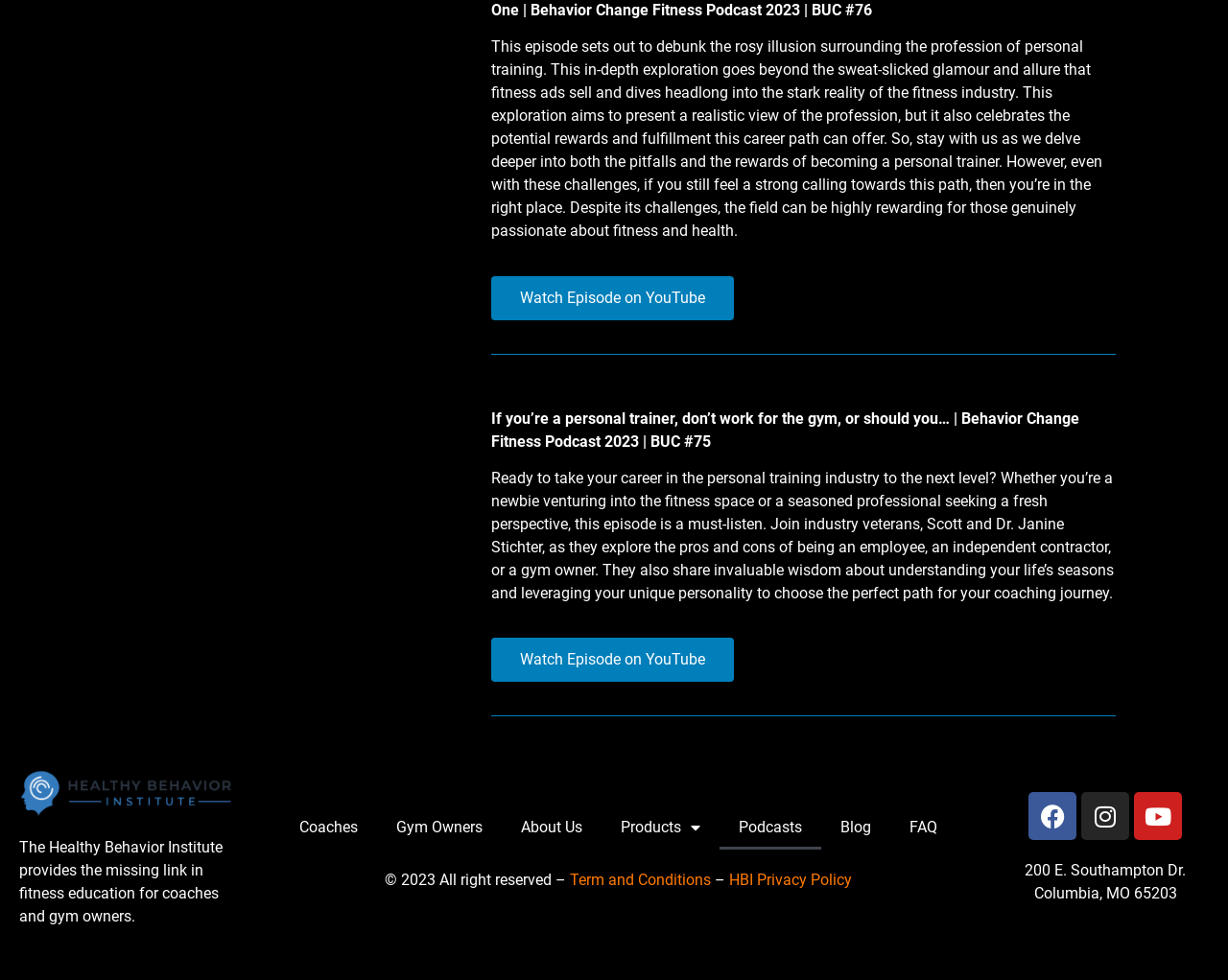Could you indicate the bounding box coordinates of the region to click in order to complete this instruction: "Visit Facebook page".

[0.838, 0.808, 0.877, 0.857]